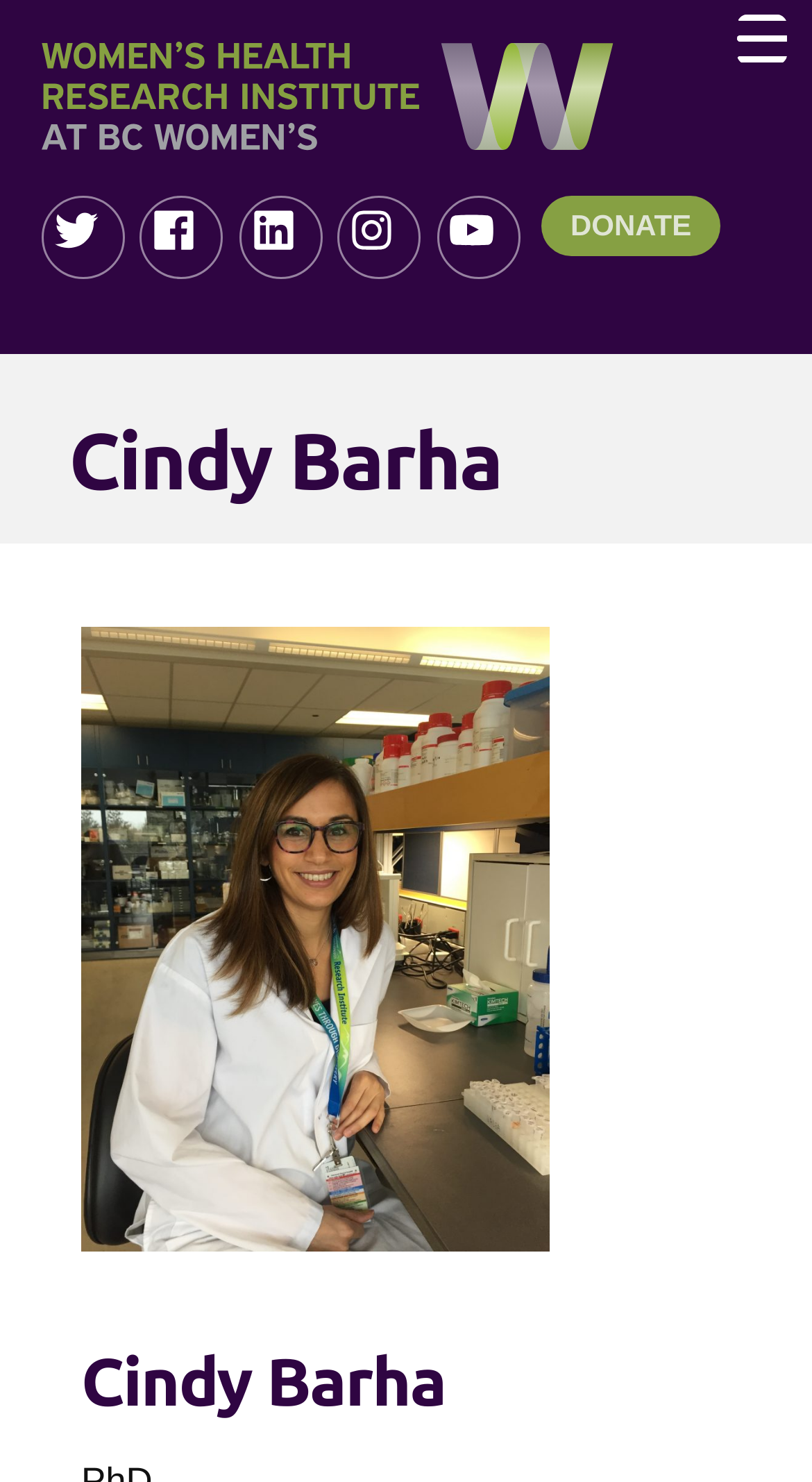How many menu triggers are available?
Refer to the image and answer the question using a single word or phrase.

2